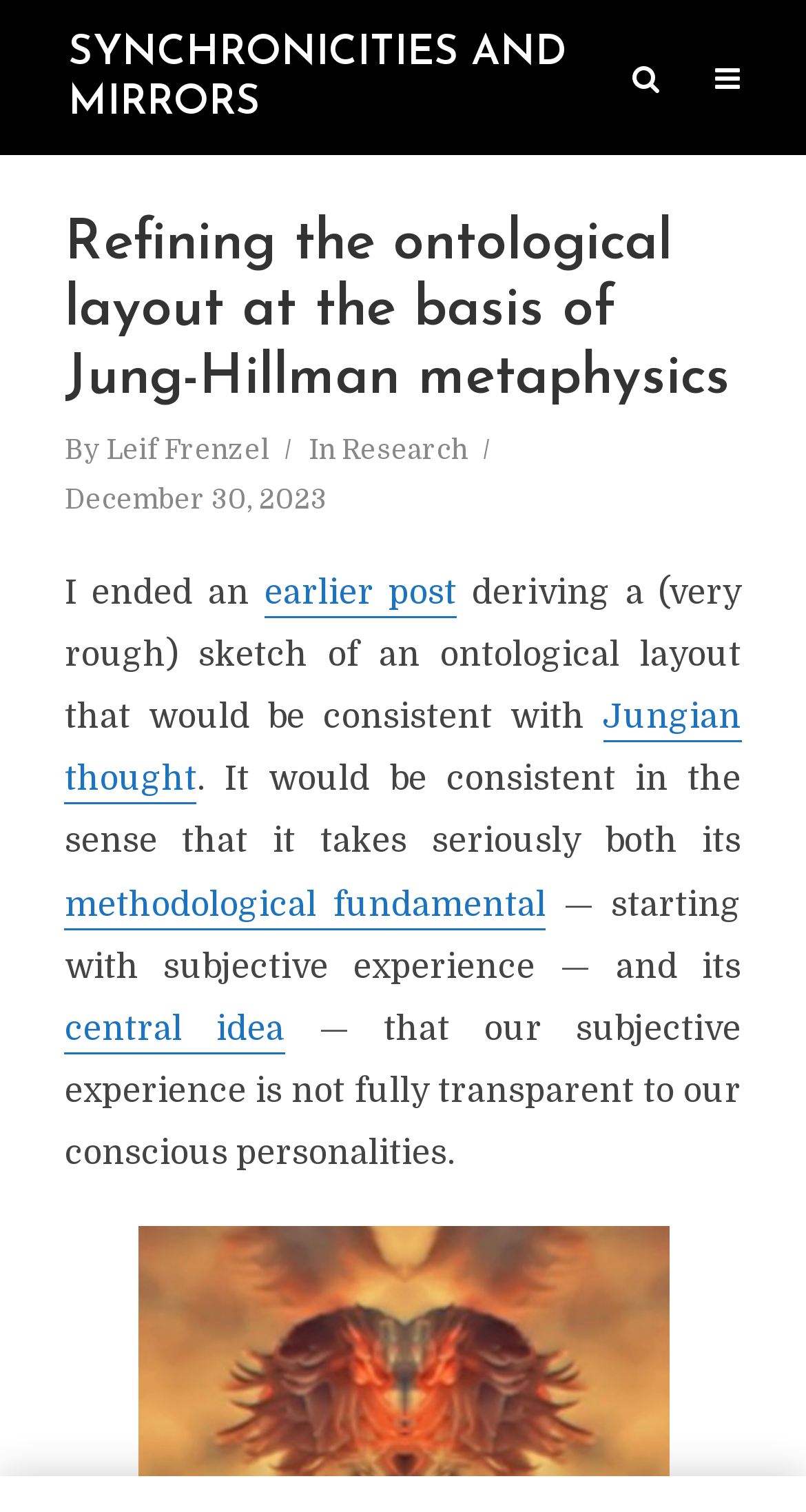What is the date of the article?
Look at the image and provide a detailed response to the question.

The date of the article can be found by looking at the layout table that contains the text 'December 30, 2023'. This text is located below the author's name and is a static text element.